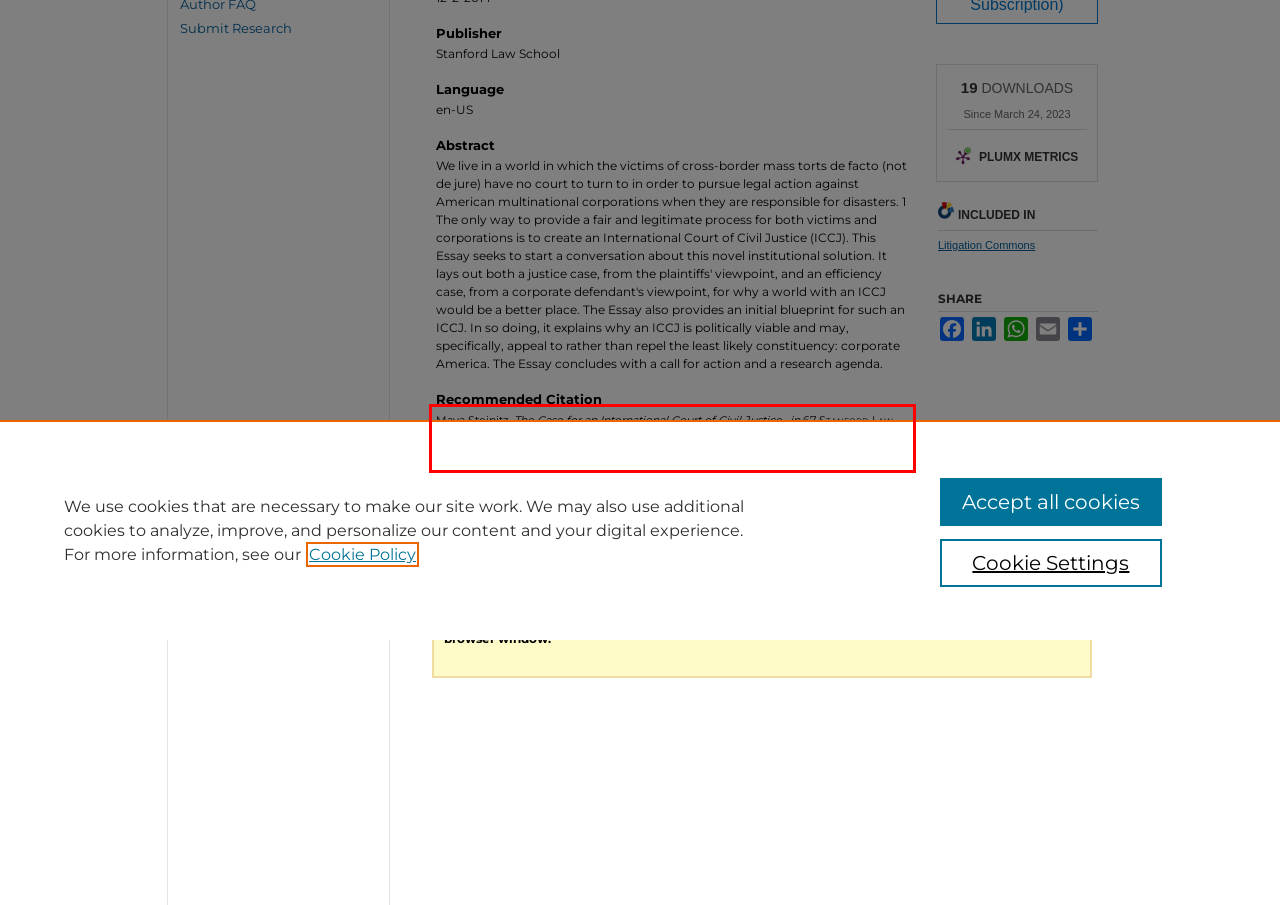Using the provided screenshot, read and generate the text content within the red-bordered area.

Maya Steinitz, The Case for an International Court of Civil Justice , in 67 Stanford Law Review Online 75 (2014). Available at: https://scholarship.law.bu.edu/faculty_scholarship/3459